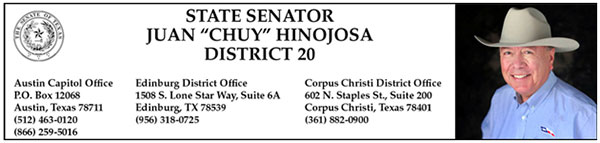What is the senator's title?
Give a thorough and detailed response to the question.

The senator's title is set against a clean, formal layout, which is 'STATE SENATOR', indicating his position as a state senator.